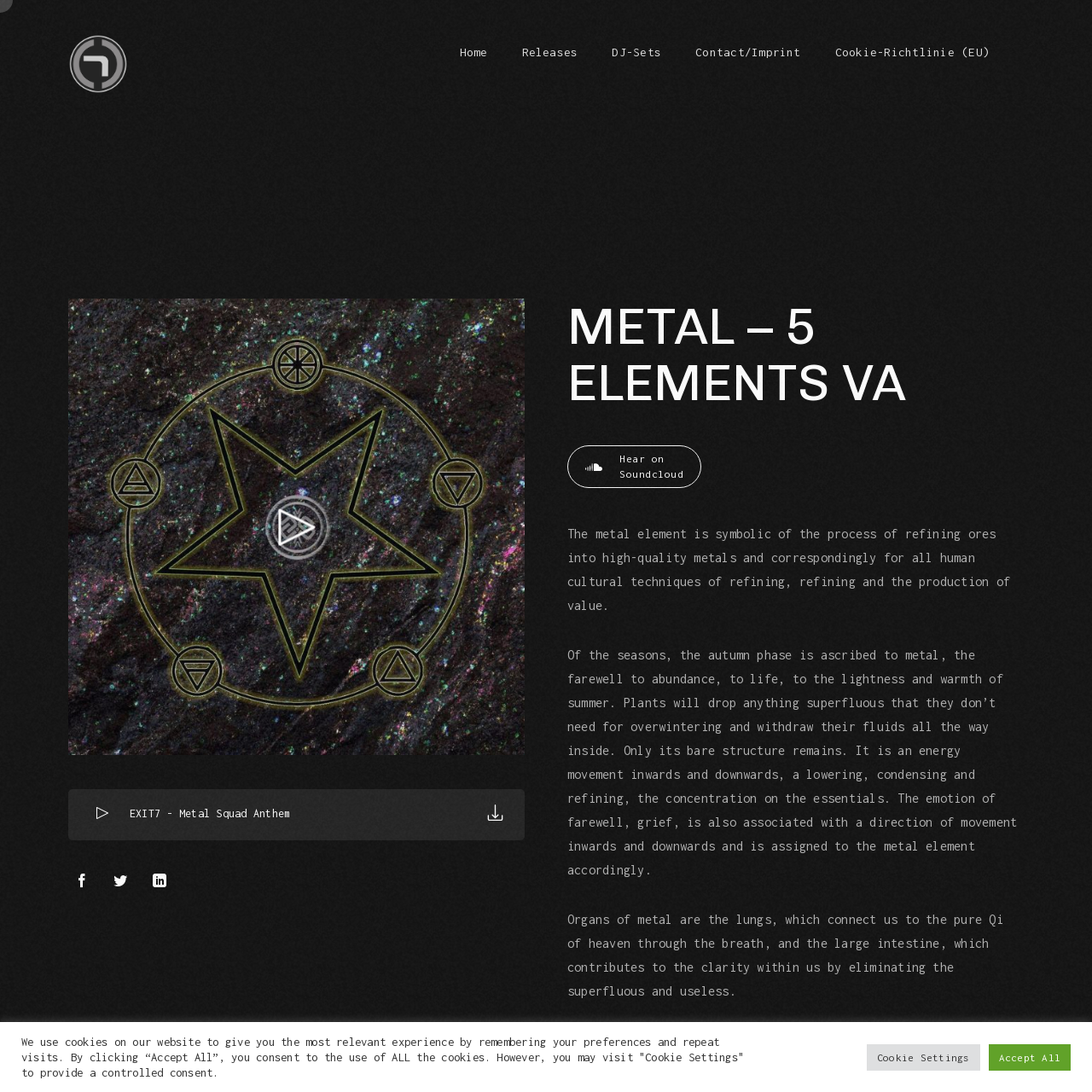Describe the webpage meticulously, covering all significant aspects.

The webpage appears to be a music-related website, specifically focused on the album "METAL – 5 ELEMENTS VA" by EXIT7 RECORDS. At the top left corner, there is a logo image with a link to the homepage. 

To the right of the logo, there are five navigation links: "Home", "Releases", "DJ-Sets", "Contact/Imprint", and "Cookie-Richtlinie (EU)". 

Below the navigation links, there is a section with a heading "METAL – 5 ELEMENTS VA" and a brief description of the album. There are also links to hear the album on Soundcloud and to download it. 

The main content of the webpage is a passage of text that discusses the symbolism of the metal element in various contexts, including cultural techniques, seasons, emotions, and organs in the human body. The text is divided into four paragraphs, each exploring a different aspect of the metal element. 

At the bottom of the page, there is a section related to cookies, with a brief description of how the website uses cookies and two buttons: "Cookie Settings" and "Accept All". 

Throughout the webpage, there are several social media links, including Instagram, YouTube, Facebook, and Soundcloud, which are located at the bottom of the page.